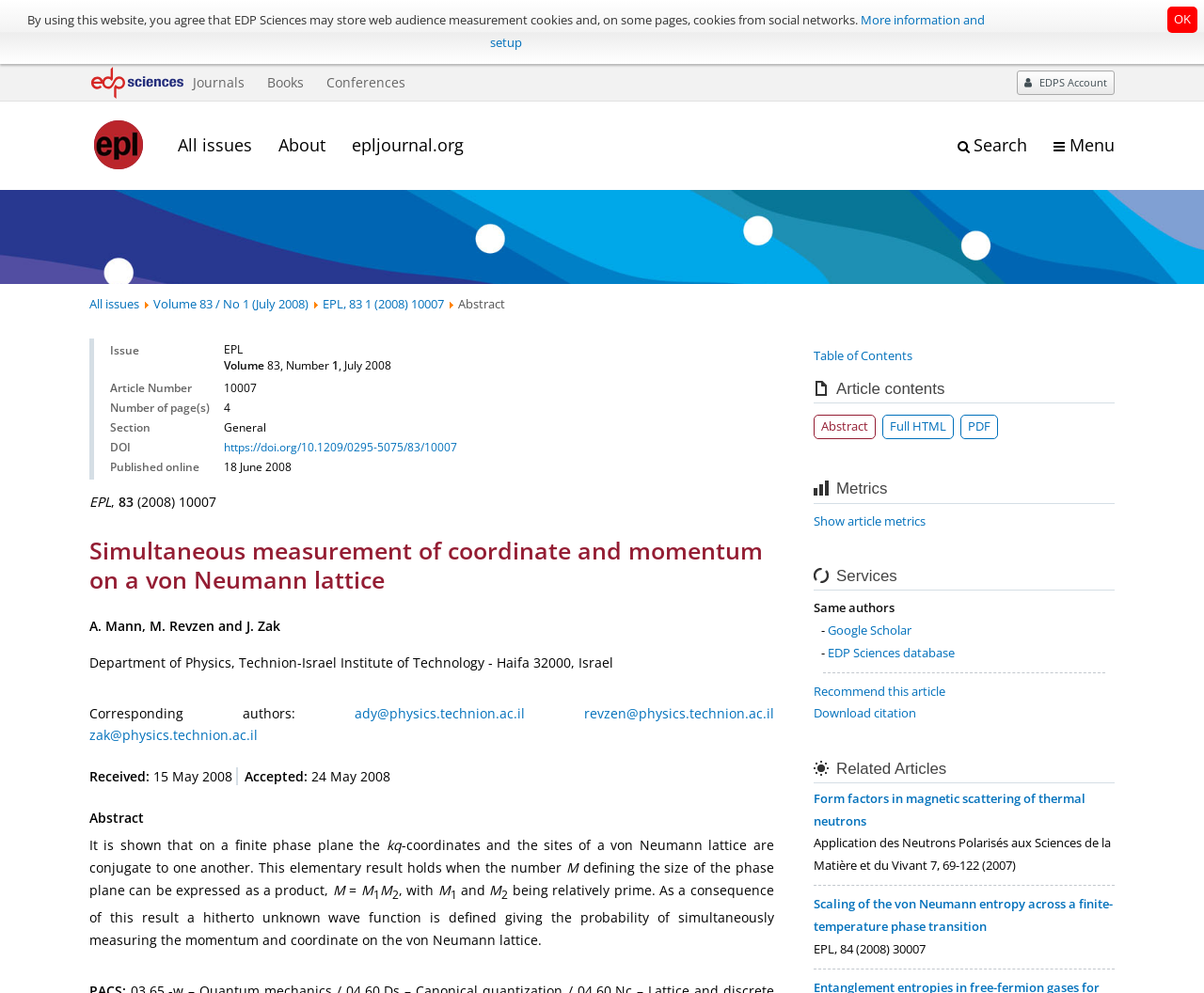What is the title of the article?
Please respond to the question with a detailed and well-explained answer.

I found the title of the article by looking at the heading element on the webpage, which is 'Simultaneous measurement of coordinate and momentum on a von Neumann lattice'.